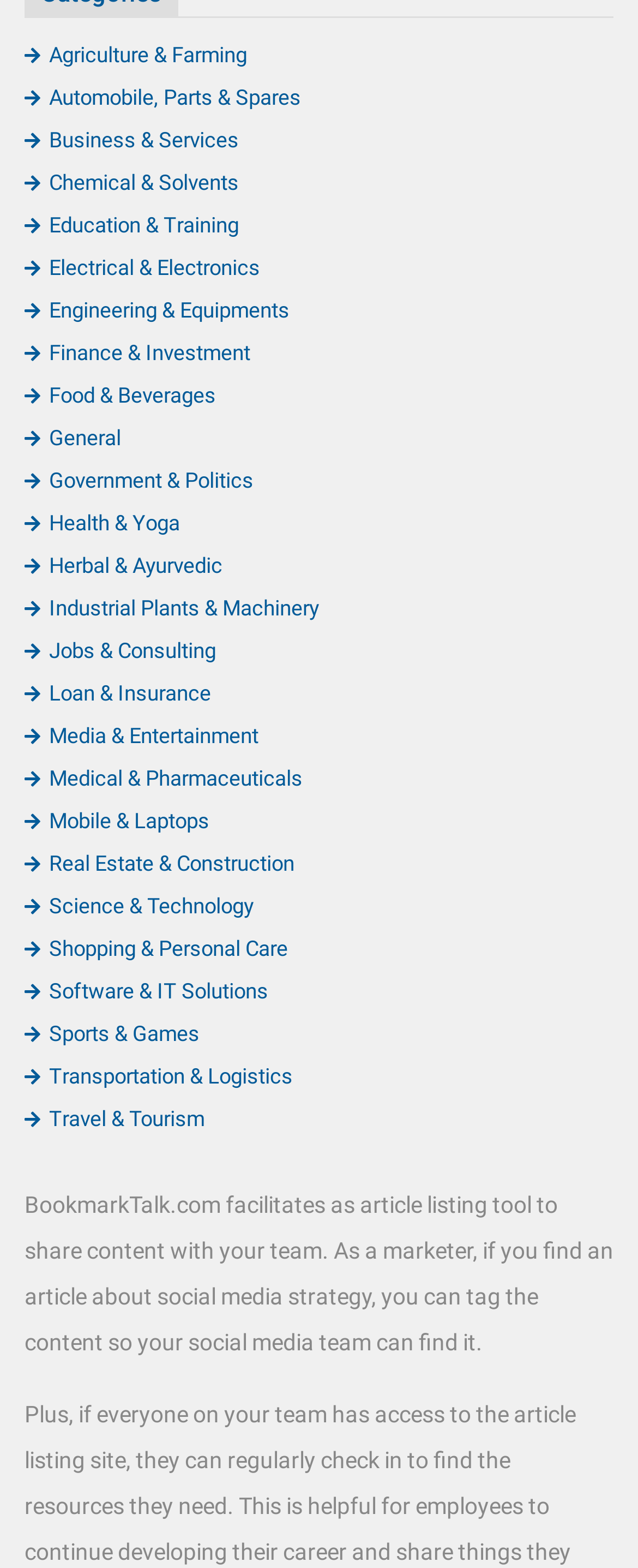What is the purpose of BookmarkTalk.com?
Answer the question in a detailed and comprehensive manner.

Based on the static text element on the webpage, it is clear that BookmarkTalk.com is an article listing tool that allows users to share content with their team. This tool enables marketers to tag content so that their team can find it easily.